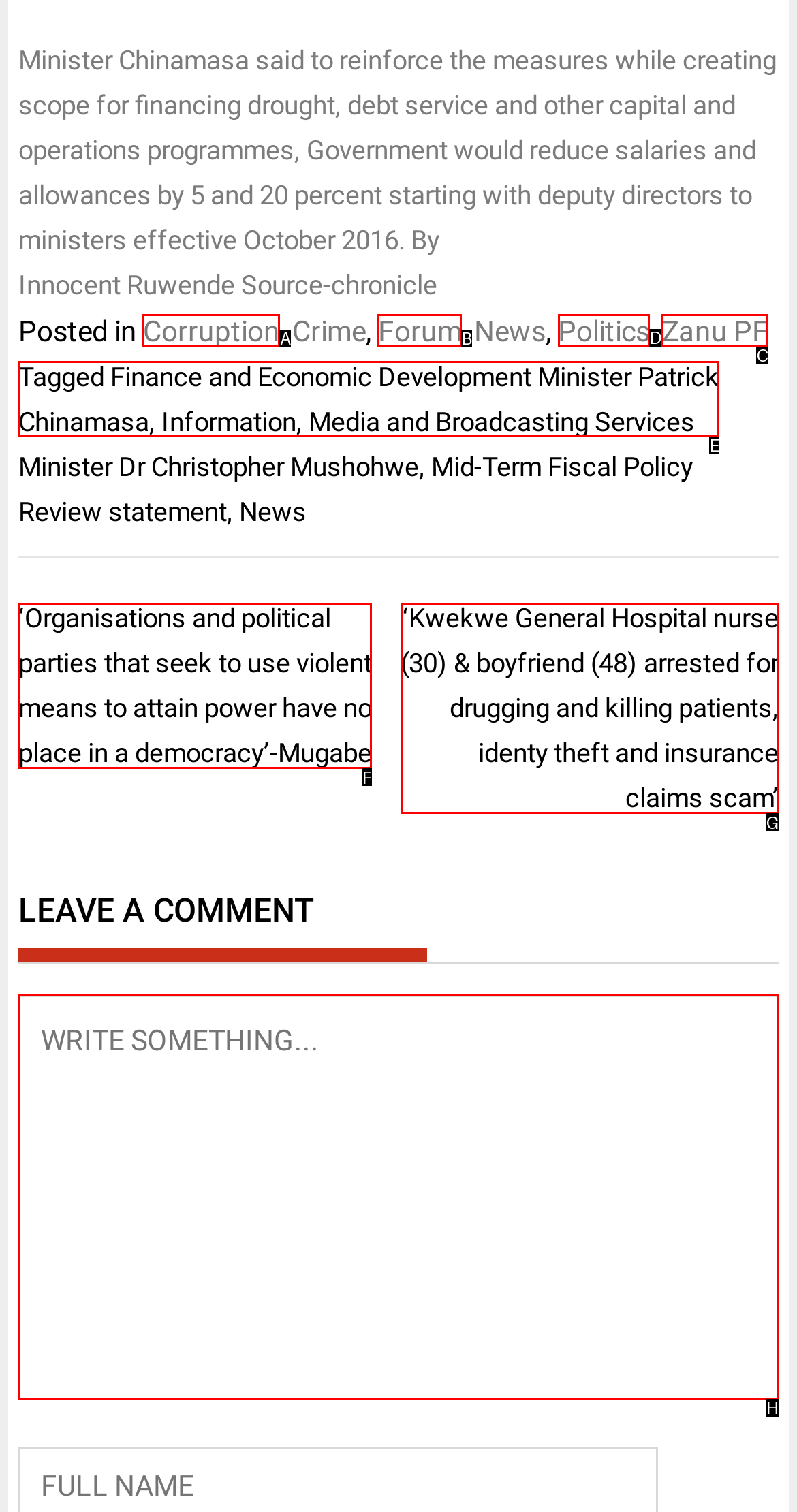Tell me which one HTML element I should click to complete the following task: Click on the 'Politics' link Answer with the option's letter from the given choices directly.

D